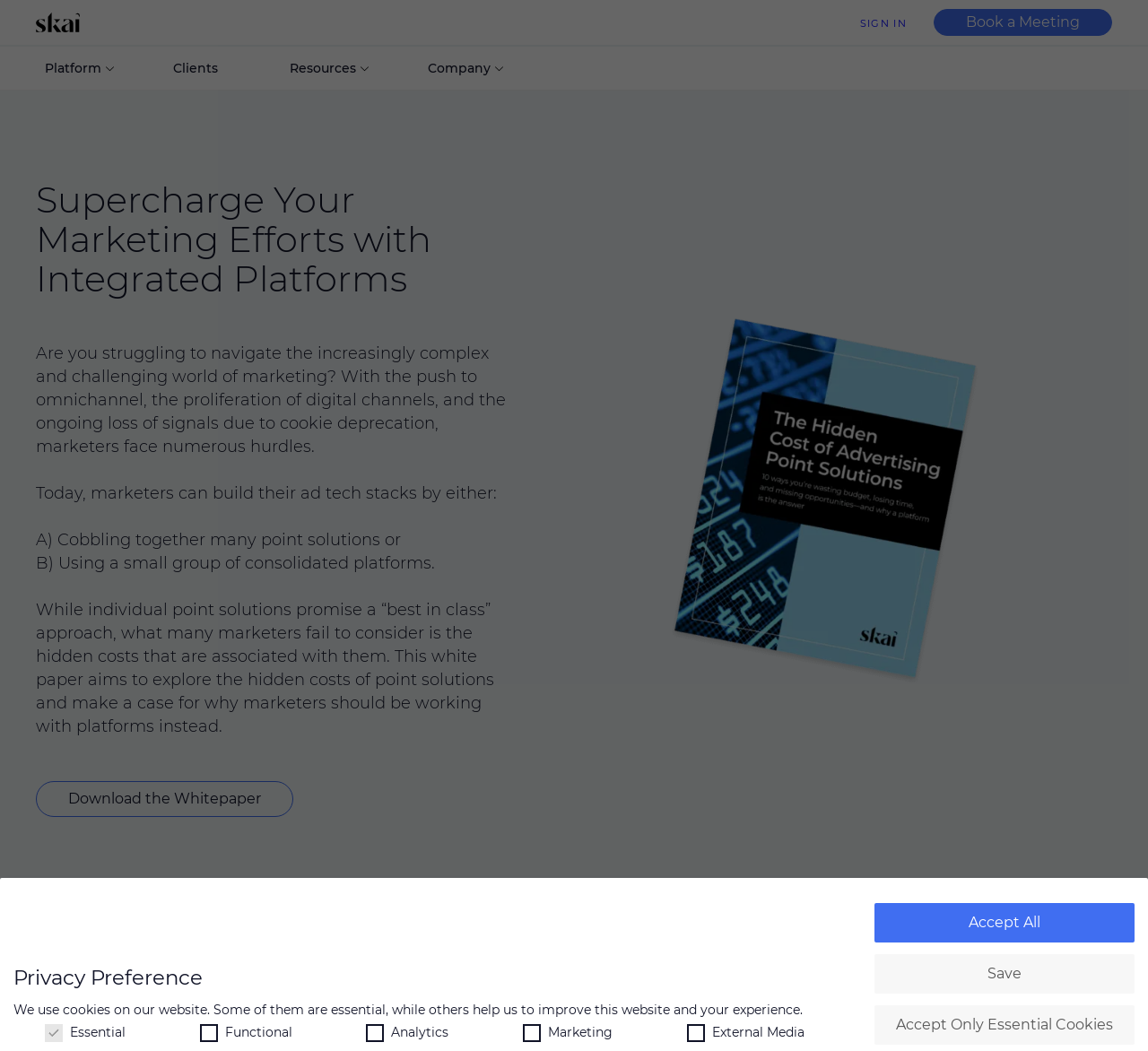What is the alternative to using many point solutions? Refer to the image and provide a one-word or short phrase answer.

Consolidated platforms